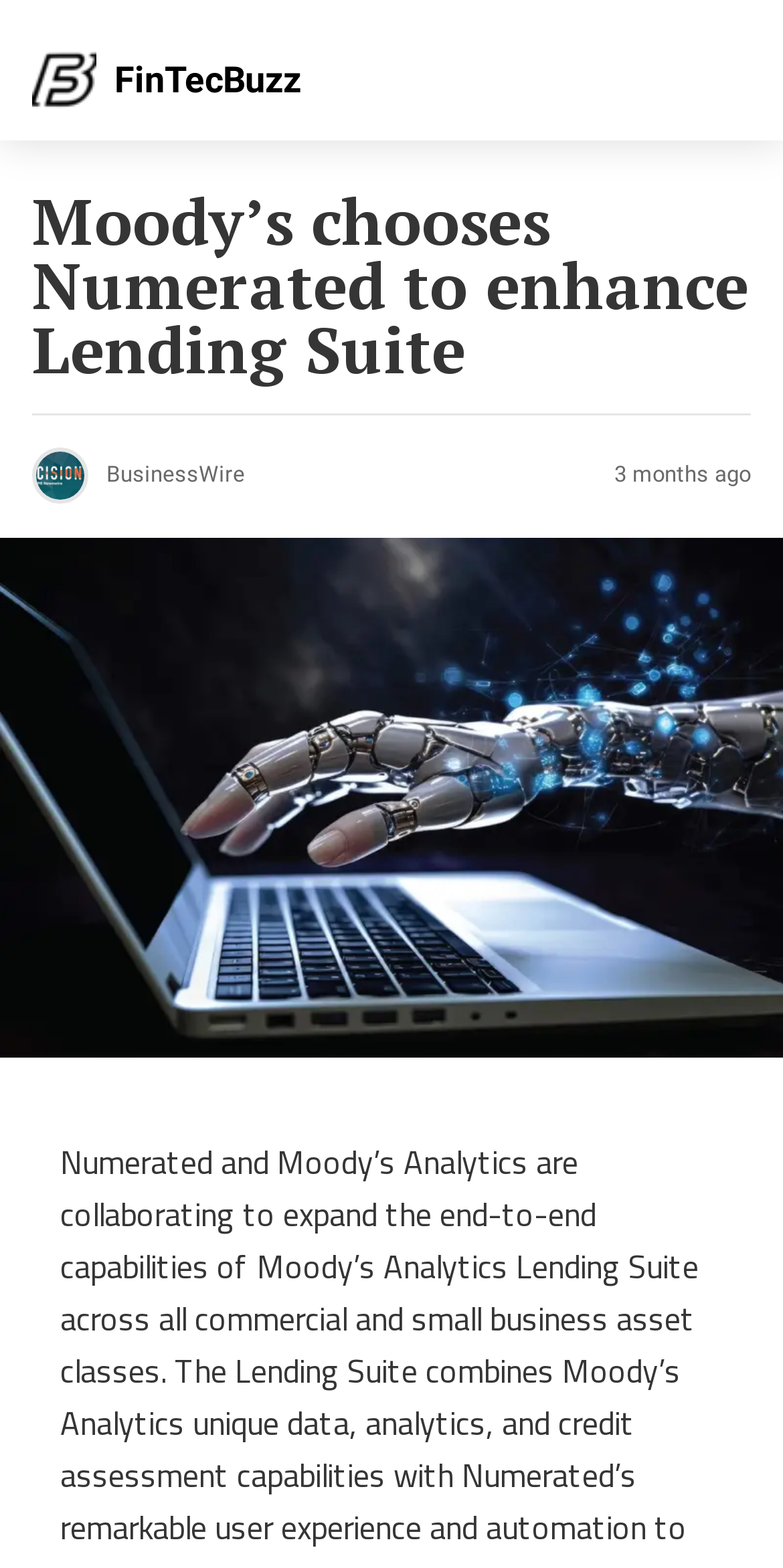What is the source of the news?
Using the image, provide a concise answer in one word or a short phrase.

BusinessWire